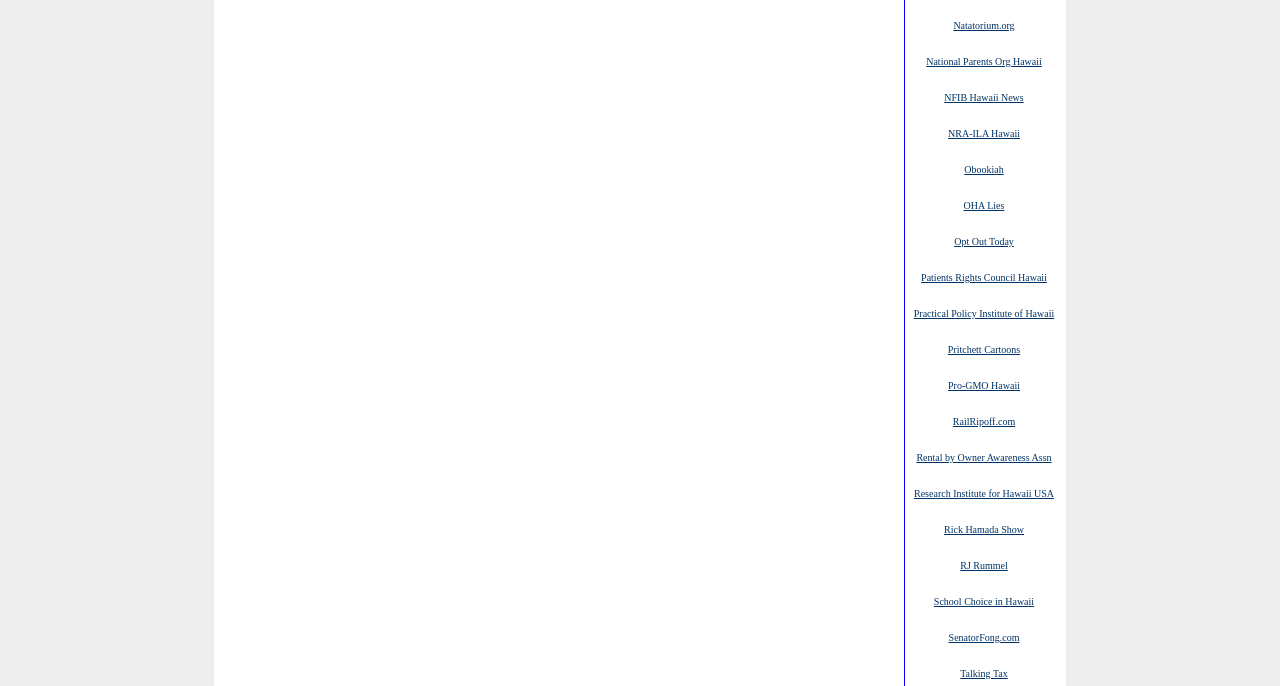Are the links on the webpage organized alphabetically?
Based on the screenshot, answer the question with a single word or phrase.

Yes